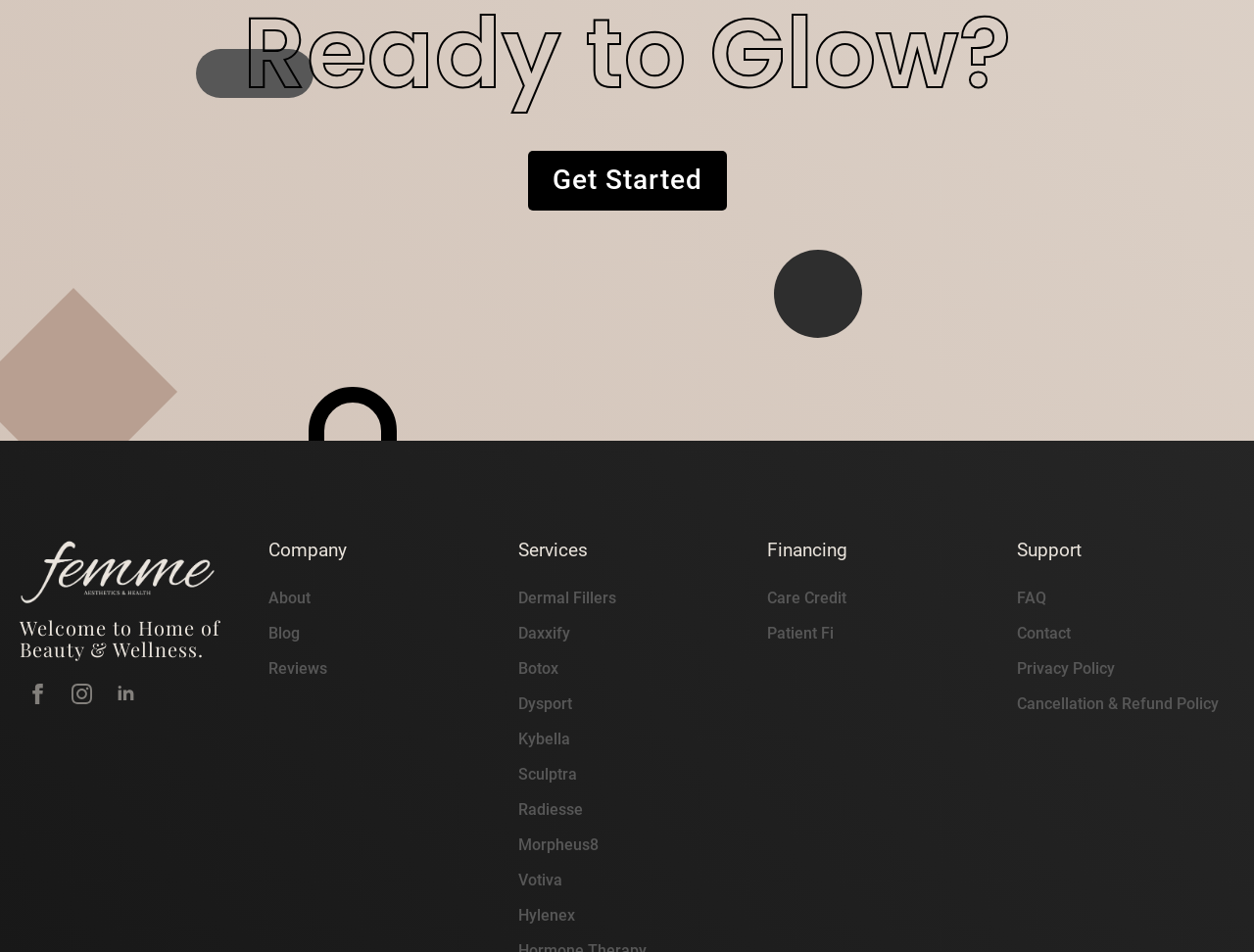What is the purpose of the 'Get Started' link?
Please provide a single word or phrase in response based on the screenshot.

To begin a process